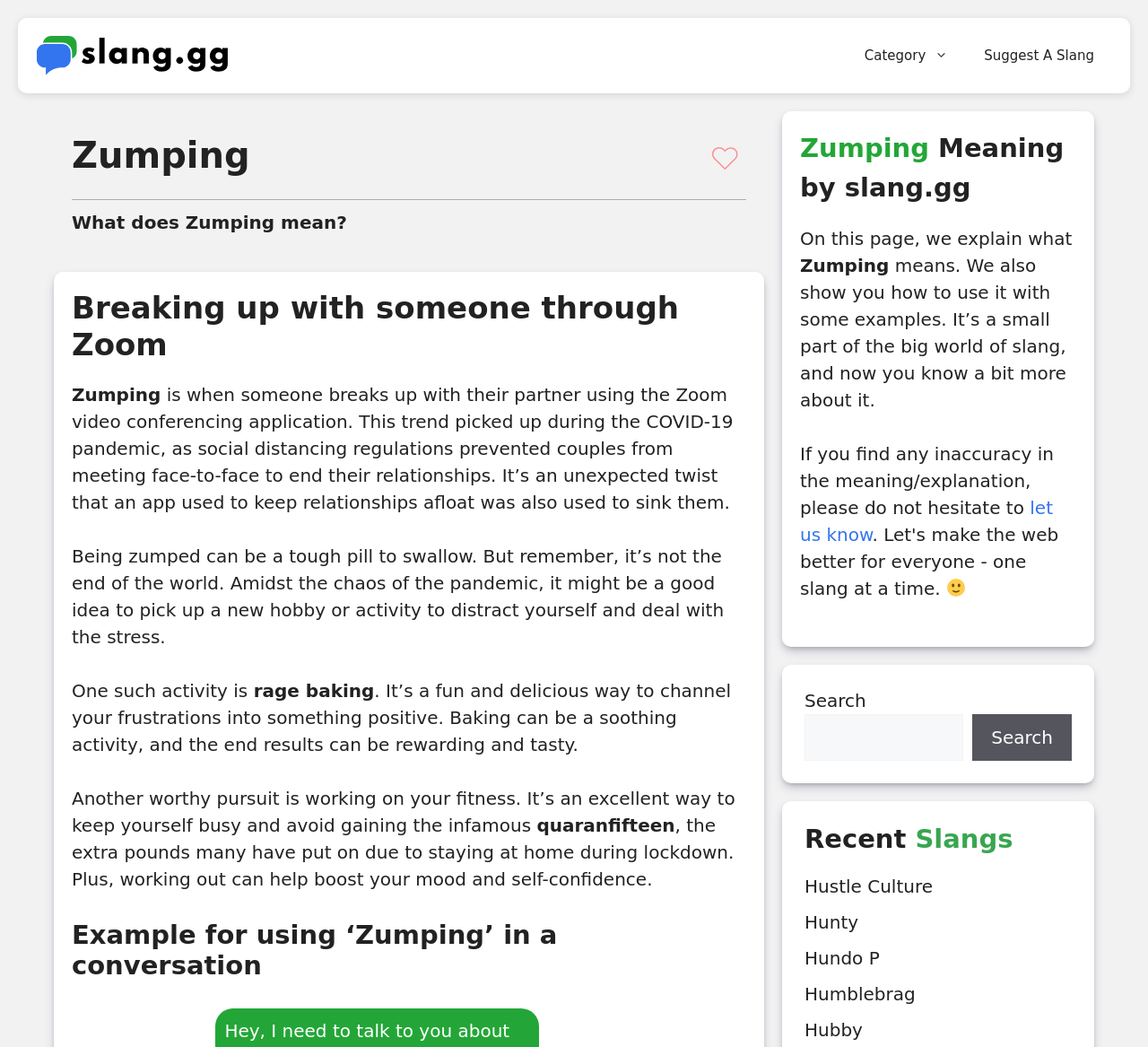What is the category of the slang term 'Hustle Culture'? Observe the screenshot and provide a one-word or short phrase answer.

Recent Slangs